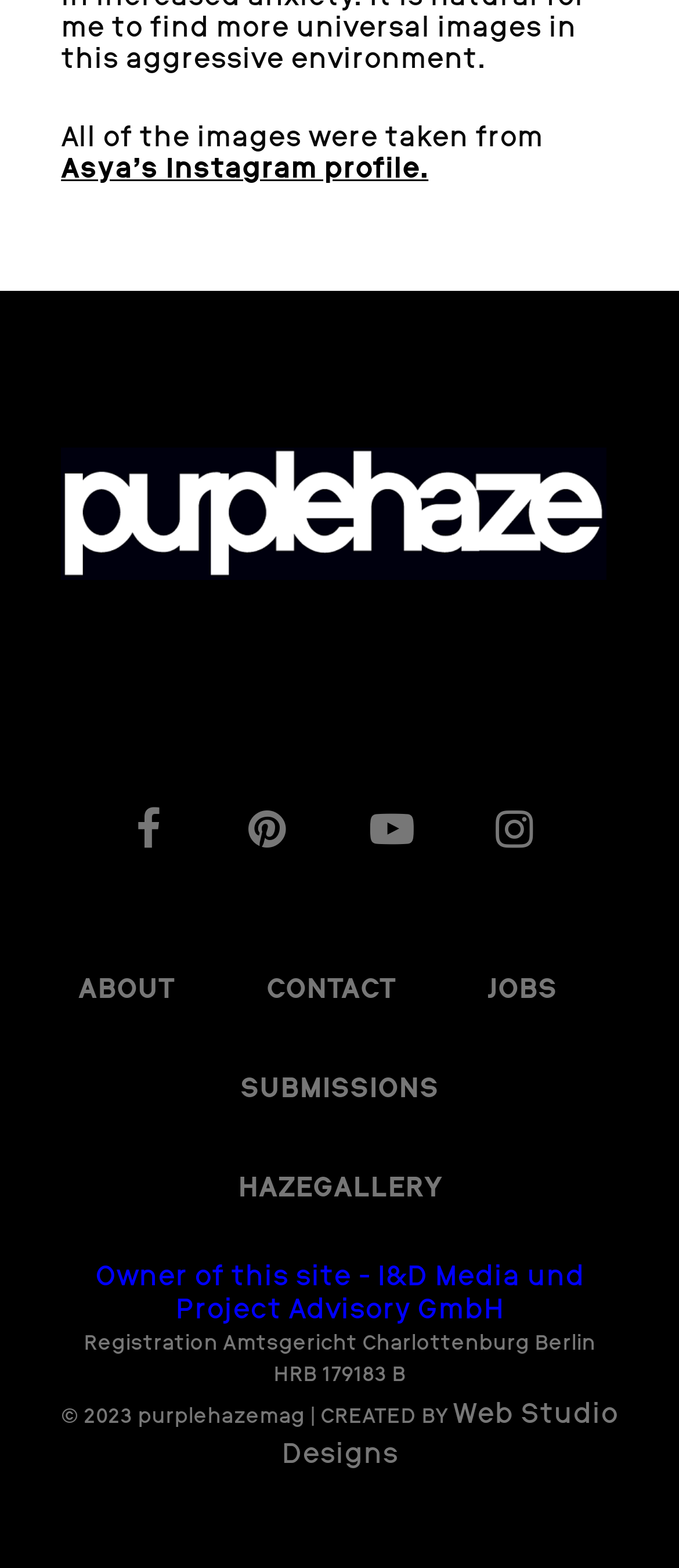Identify the bounding box for the UI element that is described as follows: "Web Studio Designs".

[0.414, 0.89, 0.91, 0.939]